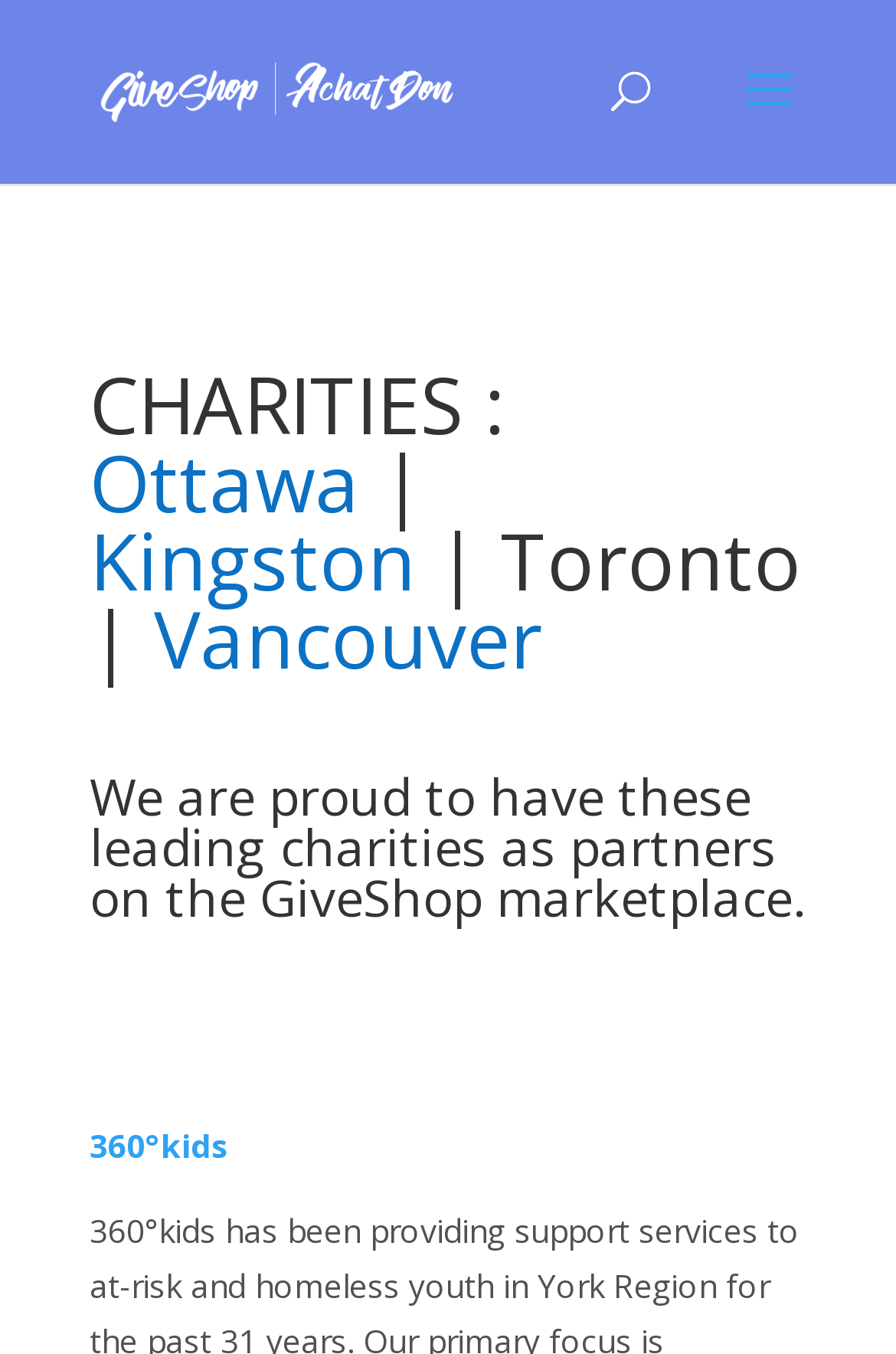Provide a brief response in the form of a single word or phrase:
How many cities are listed as charity partners?

4